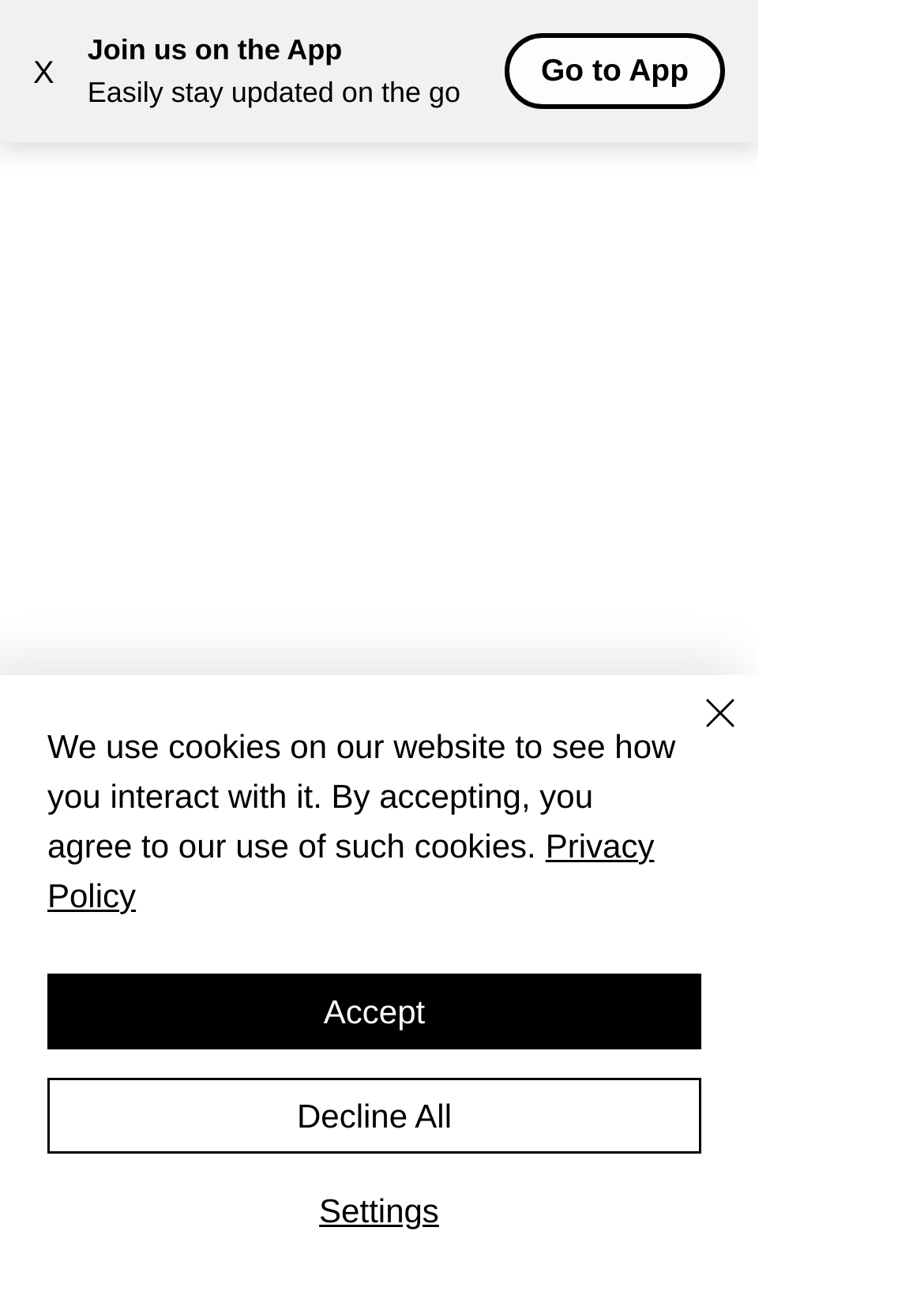What is the text above the 'Join us on the App' button?
Answer the question with a single word or phrase by looking at the picture.

None